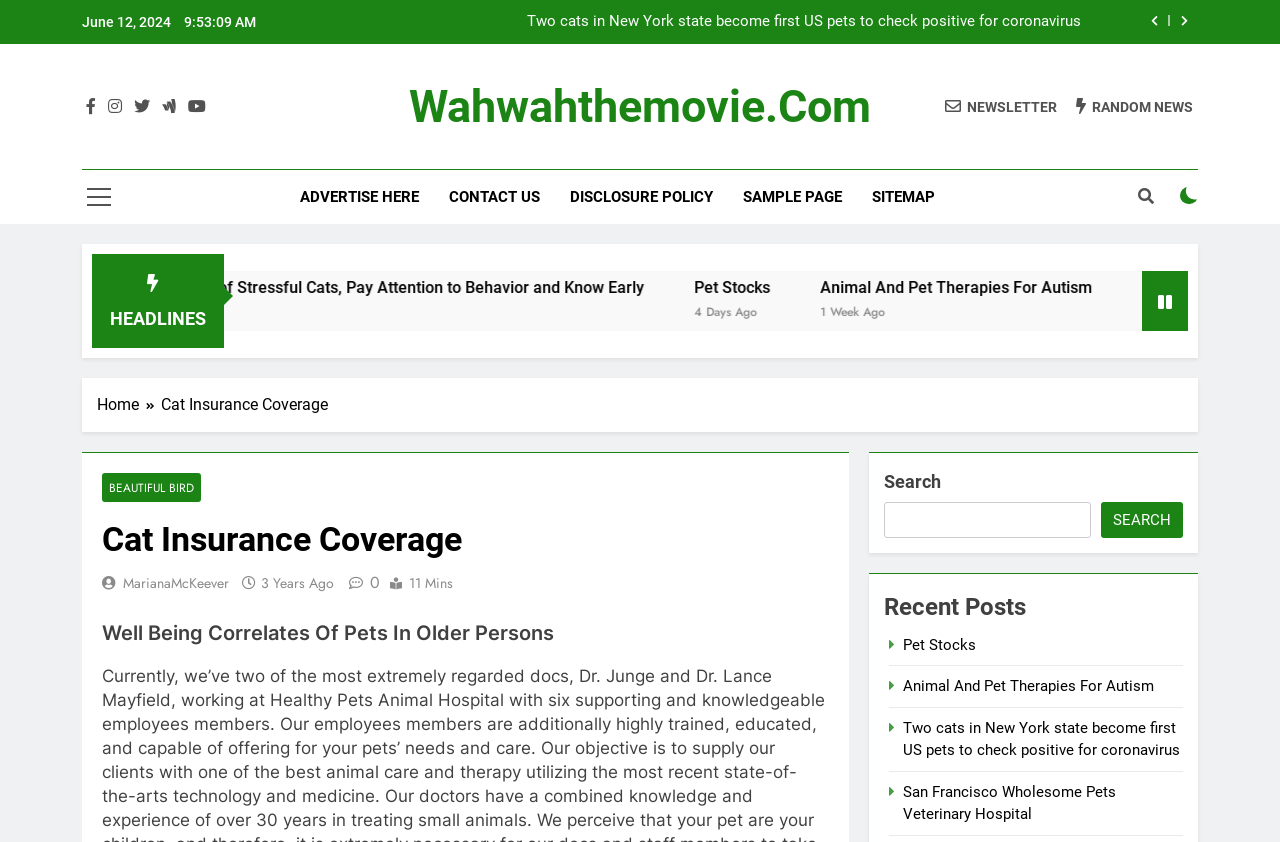Explain the webpage's layout and main content in detail.

This webpage appears to be a blog or news website focused on pet-related topics. At the top of the page, there is a date and time display, "June 12, 2024 9:53:09 AM", followed by two buttons with icons. Below these elements, there is a list item with a link to "San Francisco Wholesome Pets Veterinary Hospital".

On the left side of the page, there are several links to social media platforms, a newsletter, and random news. Below these links, there are buttons and a checkbox. The checkbox is not checked.

The main content of the page is divided into sections, each with a heading. The first section is titled "HEADLINES" and contains three articles with links. The articles are about stressful cat behavior, pet stocks, and animal and pet therapies for autism. Each article has a link to read more and a timestamp indicating when it was posted.

Below the headlines section, there is a navigation menu with breadcrumbs, showing the current page's location in the website's hierarchy. The current page is "Cat Insurance Coverage".

The main content area also contains a section with a heading "Well Being Correlates Of Pets In Older Persons", which appears to be the main topic of the page. This section has several links to related articles, including "BEAUTIFUL BIRD" and "MarianaMcKeever". There is also a search bar at the bottom of this section.

On the right side of the page, there is a section titled "Recent Posts" with links to several articles, including "Pet Stocks", "Animal And Pet Therapies For Autism", and "Two cats in New York state become first US pets to check positive for coronavirus".